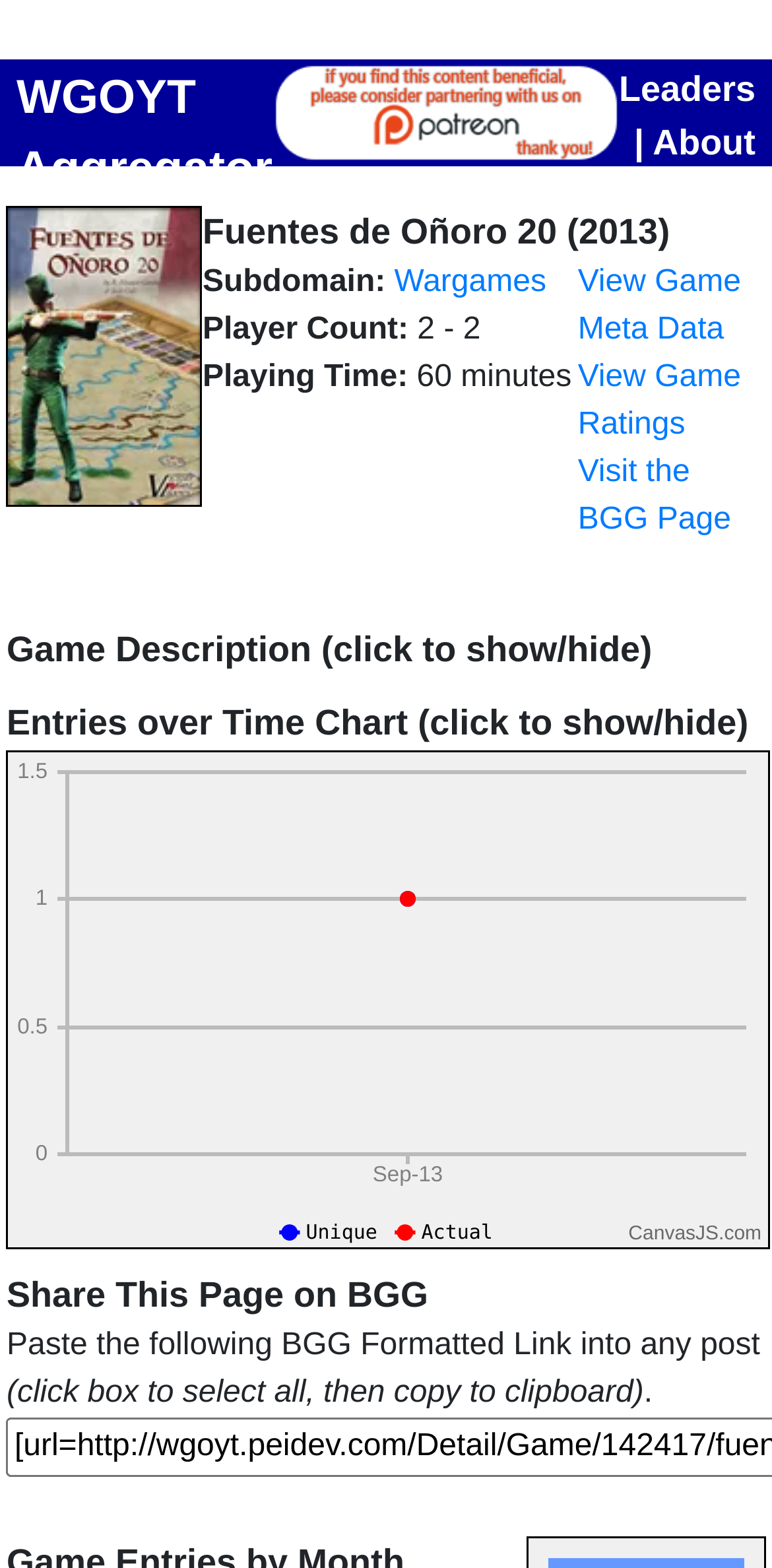Identify the bounding box coordinates of the area you need to click to perform the following instruction: "View Game Ratings".

[0.748, 0.23, 0.96, 0.282]